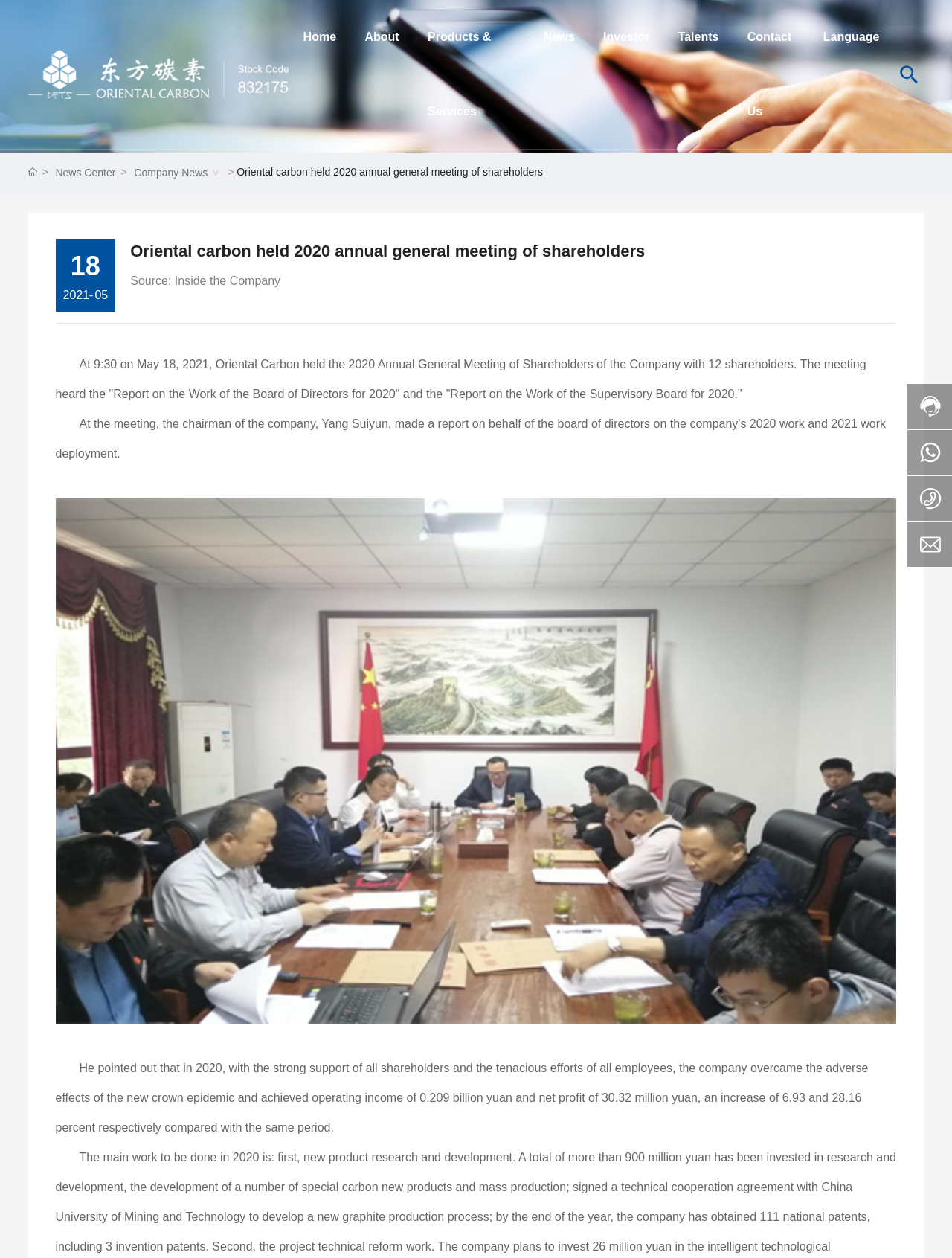Articulate a detailed summary of the webpage's content and design.

The webpage appears to be a news article or press release from Oriental Carbon, a company that held its 2020 Annual General Meeting of Shareholders. At the top of the page, there is a navigation menu with links to various sections of the website, including Home, About, Products & Services, News, Investor, Talents, and Contact Us.

Below the navigation menu, there is a banner with the company's logo and a title that reads "Oriental carbon held 2020 annual general meeting of shareholders". On the left side of the banner, there is a small image.

The main content of the page is divided into two sections. The first section has a heading that repeats the title of the page, followed by a brief description of the meeting, including the date, time, and number of shareholders in attendance. Below this, there is a horizontal separator line.

The second section contains the main article, which includes a large image that takes up most of the width of the page. The article text is divided into several paragraphs, with the first paragraph describing the meeting and the reports that were heard. The second paragraph discusses the company's performance in 2020, including its operating income and net profit.

On the right side of the page, there are four small images, likely advertisements or promotional materials. At the very bottom of the page, there is a small link to switch the language of the website.